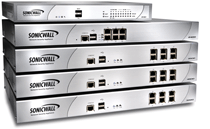Please answer the following question as detailed as possible based on the image: 
What type of ports do the SonicWall NSA units have?

According to the caption, each SonicWall NSA unit is designed to handle varying capacities of DPI connections and includes multiple Gigabit Ethernet ports for connectivity, indicating that the units have Gigabit Ethernet ports for establishing connections.